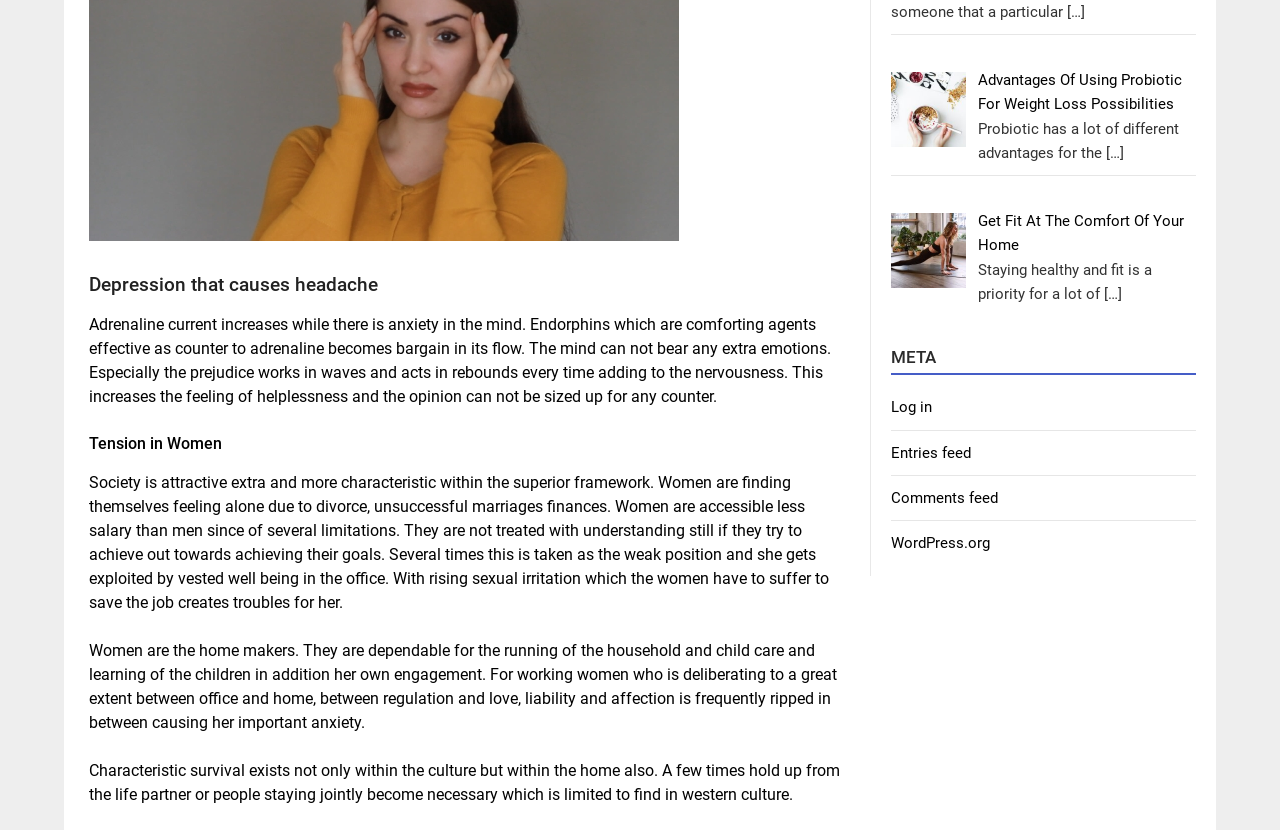Predict the bounding box of the UI element based on this description: "Endourology (Vesical Septum)".

None